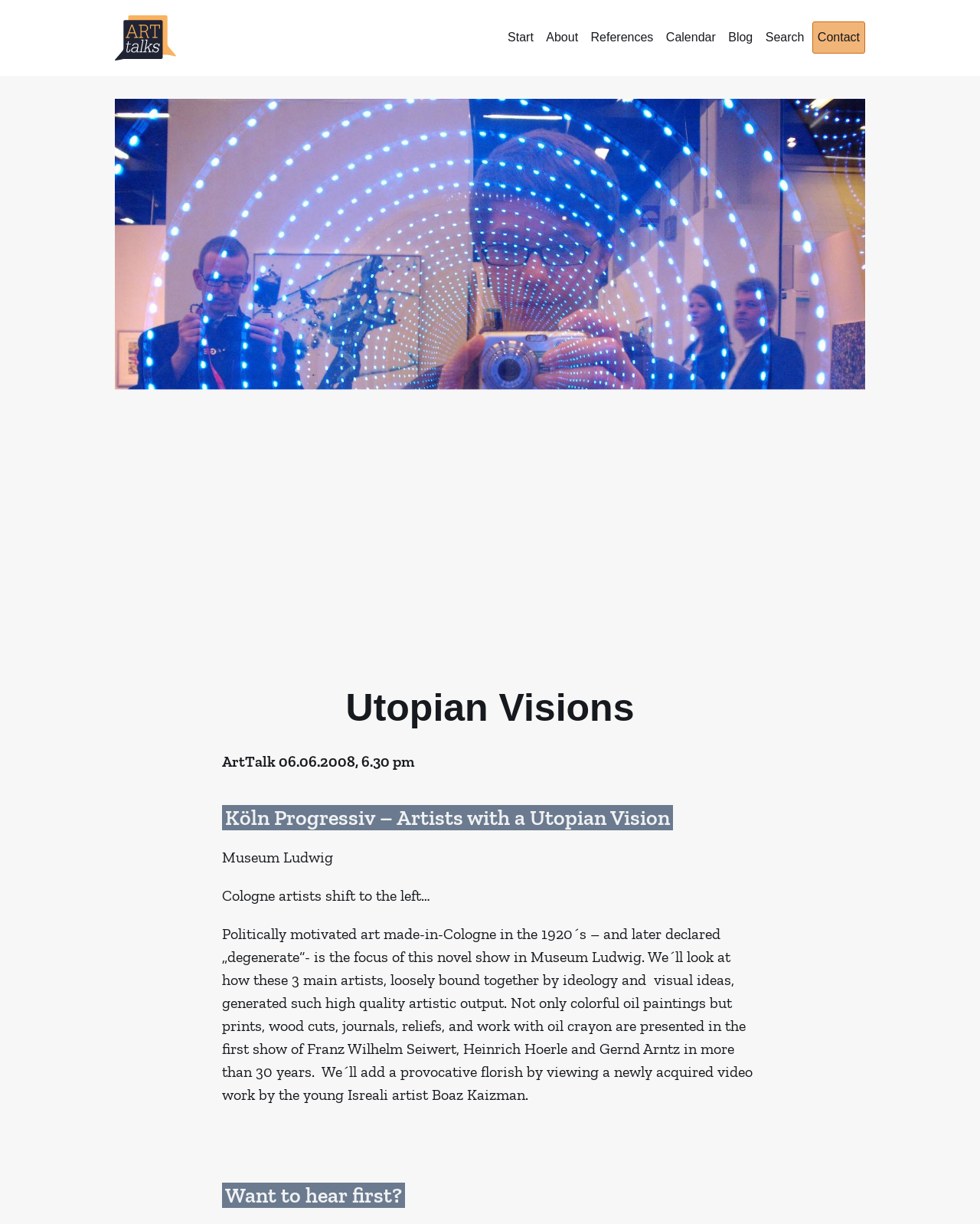Give a full account of the webpage's elements and their arrangement.

This webpage is about an art talk event, "Utopian Visions," which took place on June 6, 2008, at 6:30 pm in Cologne. The event is focused on artists with a utopian vision, particularly those from Cologne in the 1920s. 

At the top of the page, there is a navigation menu with links to "Start," "About," "References," "Calendar," "Blog," "Search," and "Contact." 

Below the navigation menu, there is a large featured image that takes up most of the width of the page. 

To the right of the featured image, there is a header section with the title "Utopian Visions" in a large font. Below the title, there is a series of text blocks that provide more information about the event. The first text block mentions the date and time of the event, followed by the title "Köln Progressiv – Artists with a Utopian Vision" and the location "Museum Ludwig." 

The next text block provides a brief description of the event, stating that it will focus on politically motivated art from Cologne in the 1920s and will feature works by three main artists. The description also mentions that the event will include a video work by a young Israeli artist. 

Finally, at the bottom of the page, there is a heading that asks "Want to hear first?"